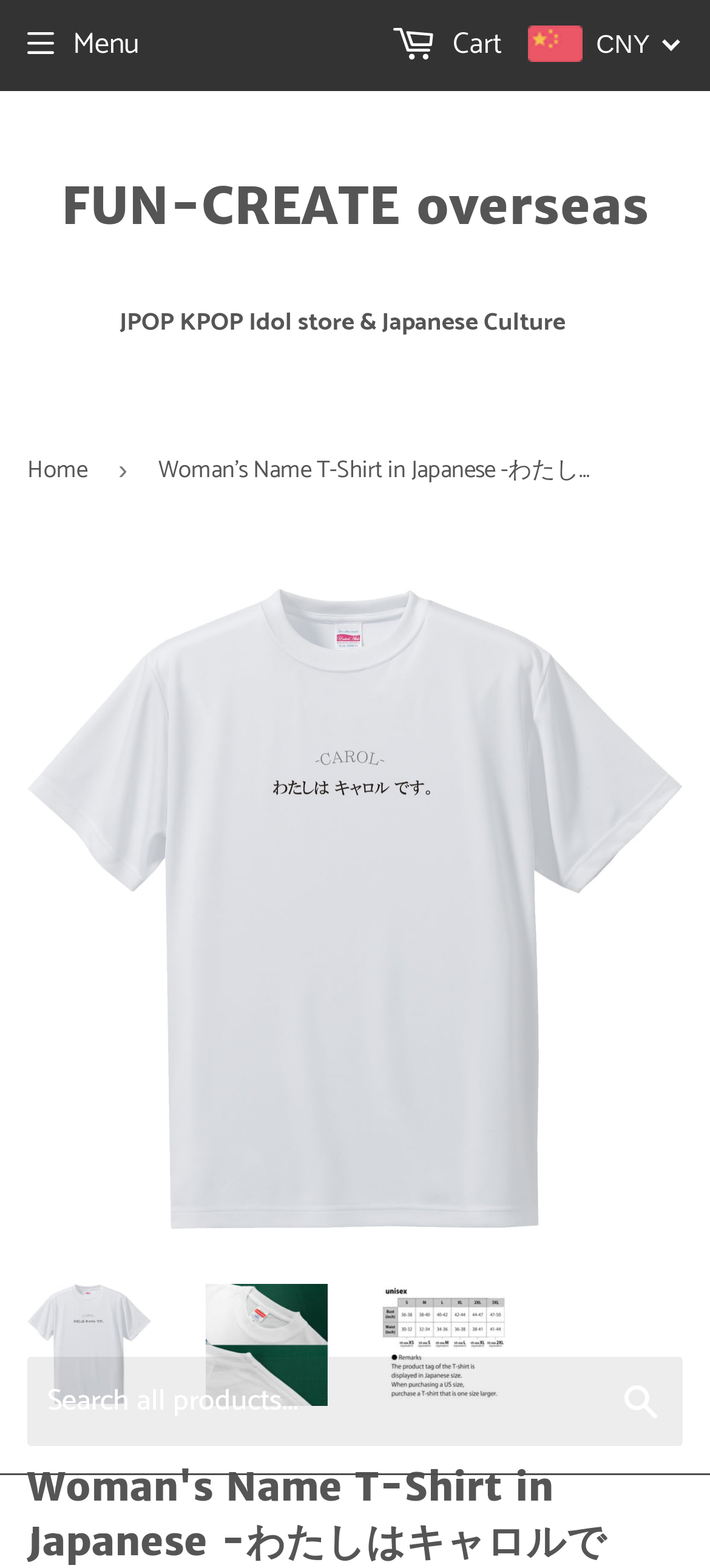Provide your answer in a single word or phrase: 
How many links are there in the breadcrumbs navigation?

1